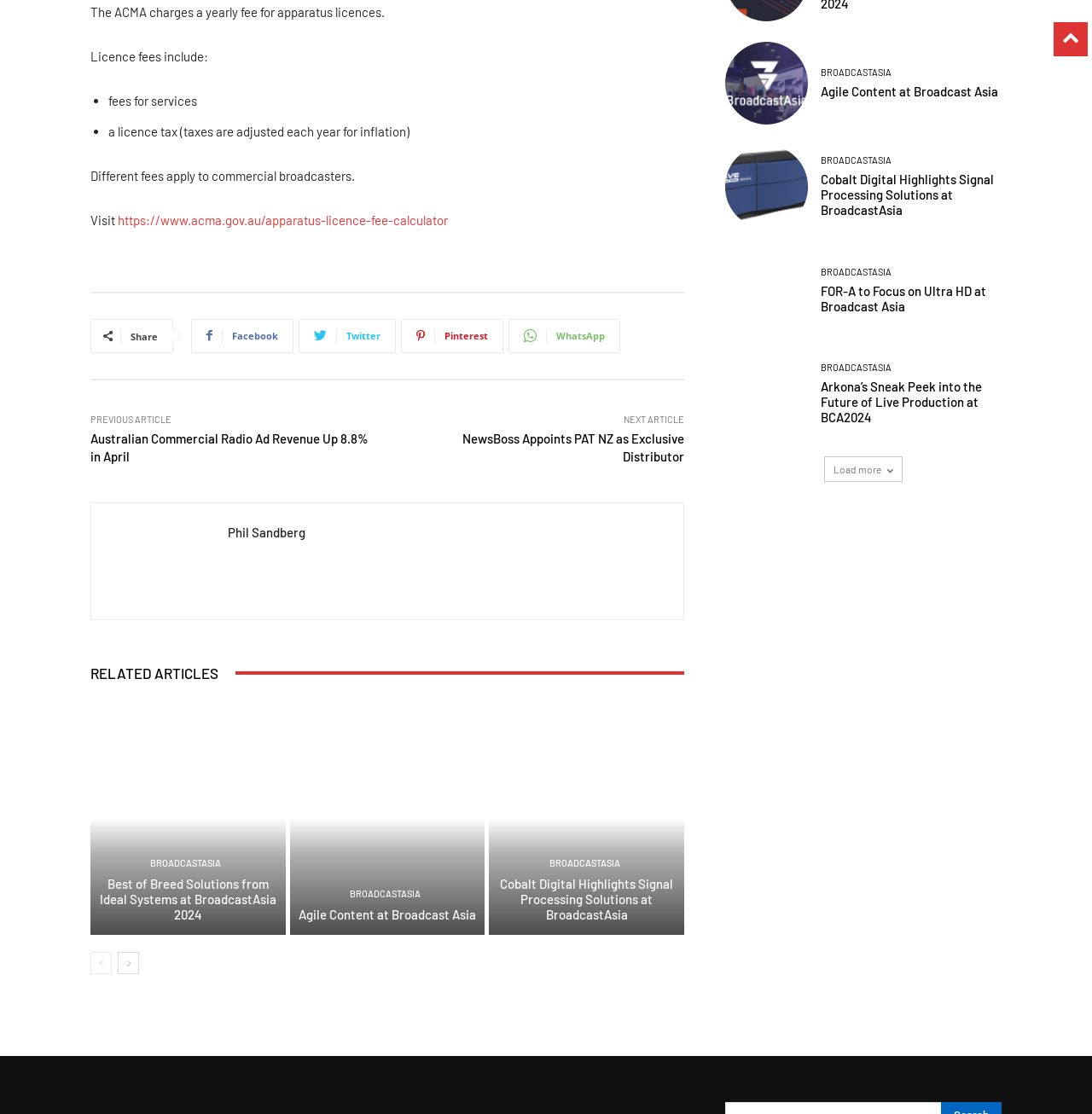Given the element description "Agile Content at Broadcast Asia", identify the bounding box of the corresponding UI element.

[0.752, 0.075, 0.914, 0.089]